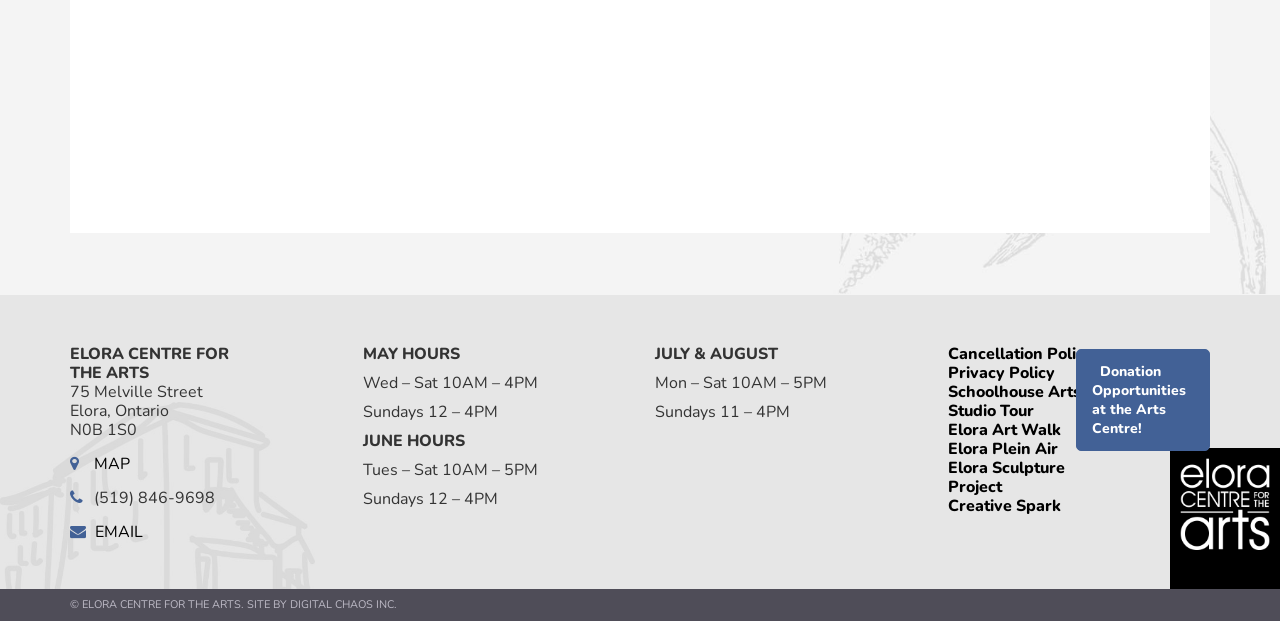Kindly determine the bounding box coordinates for the clickable area to achieve the given instruction: "send an email".

[0.074, 0.839, 0.112, 0.874]